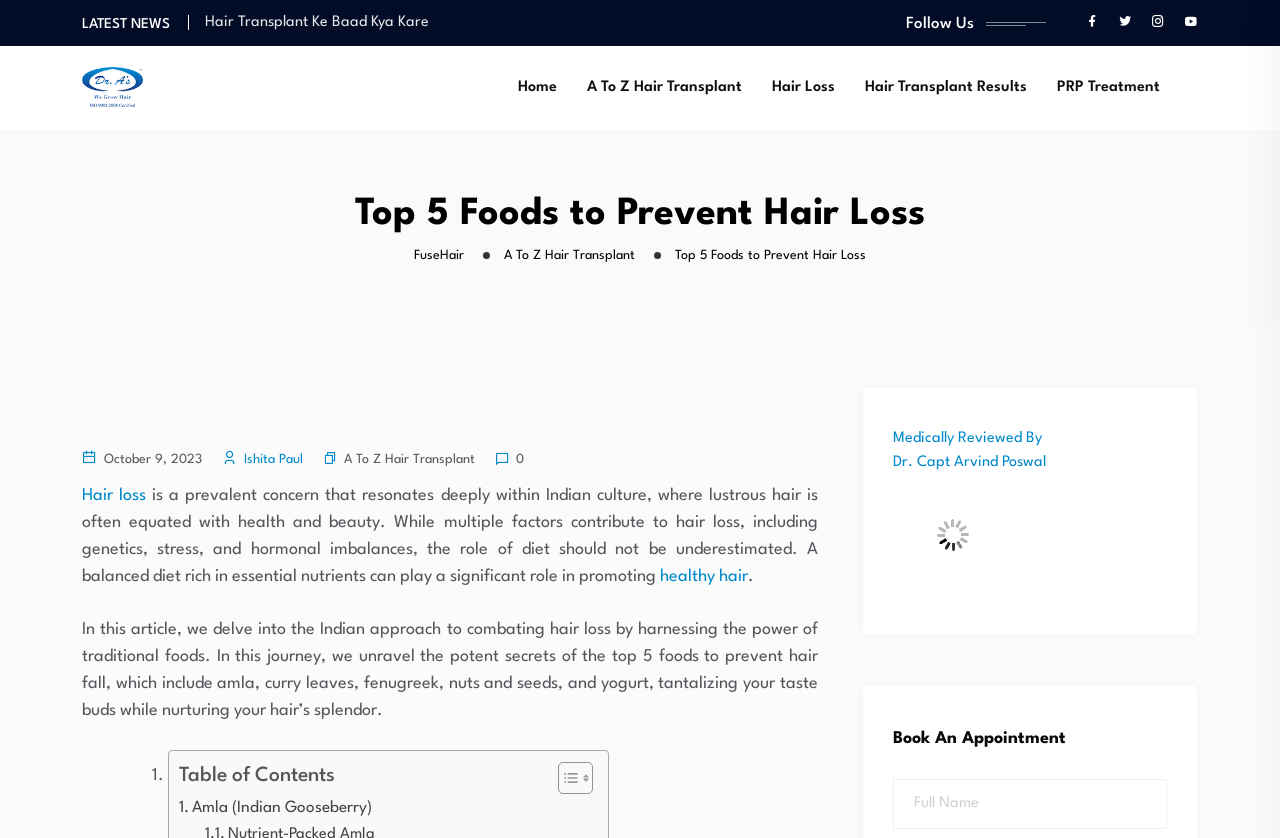Determine the bounding box coordinates for the UI element described. Format the coordinates as (top-left x, top-left y, bottom-right x, bottom-right y) and ensure all values are between 0 and 1. Element description: Home

[0.395, 0.091, 0.445, 0.119]